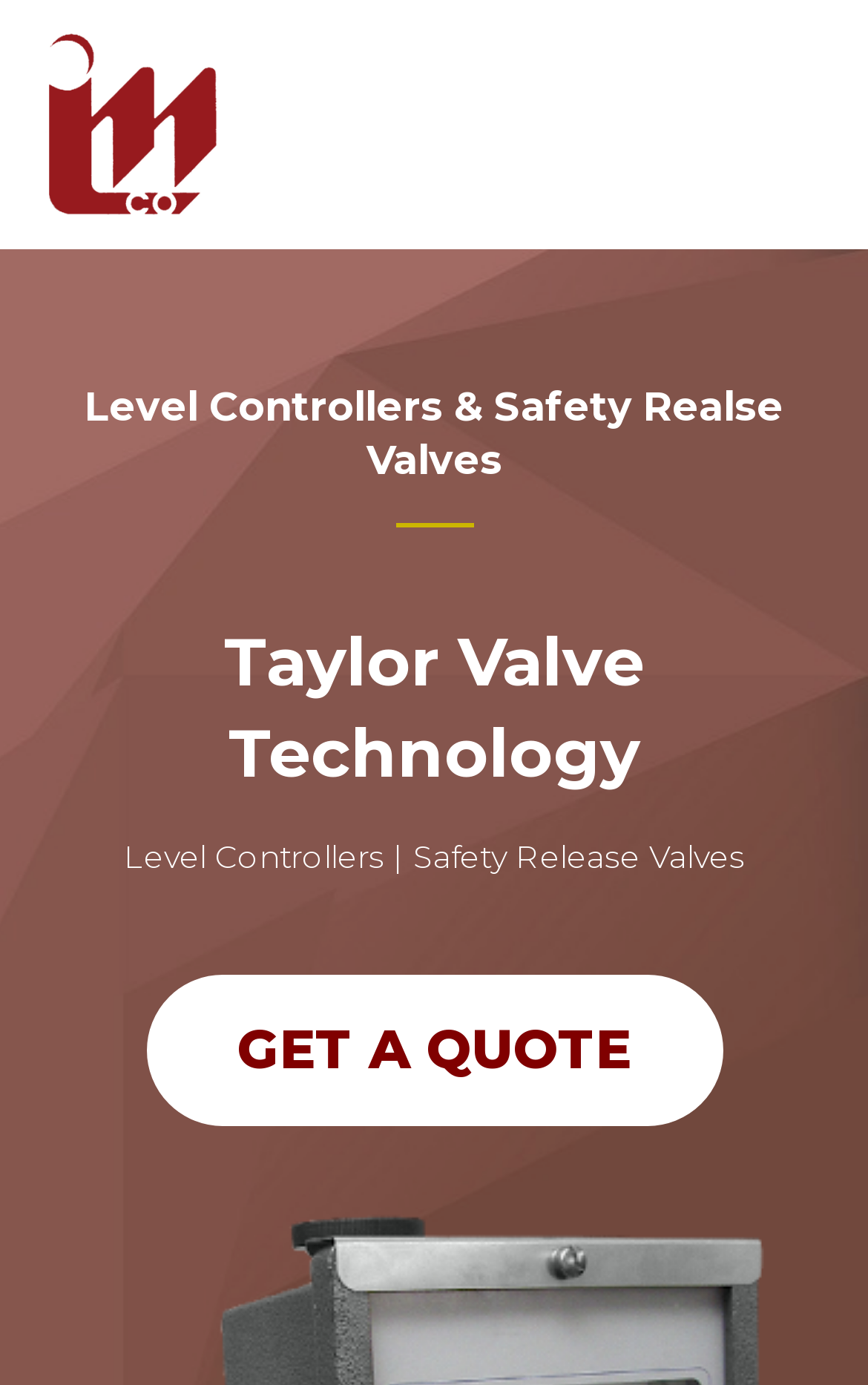Provide a one-word or brief phrase answer to the question:
What is the text on the 'Get a Quote' button?

GET A QUOTE